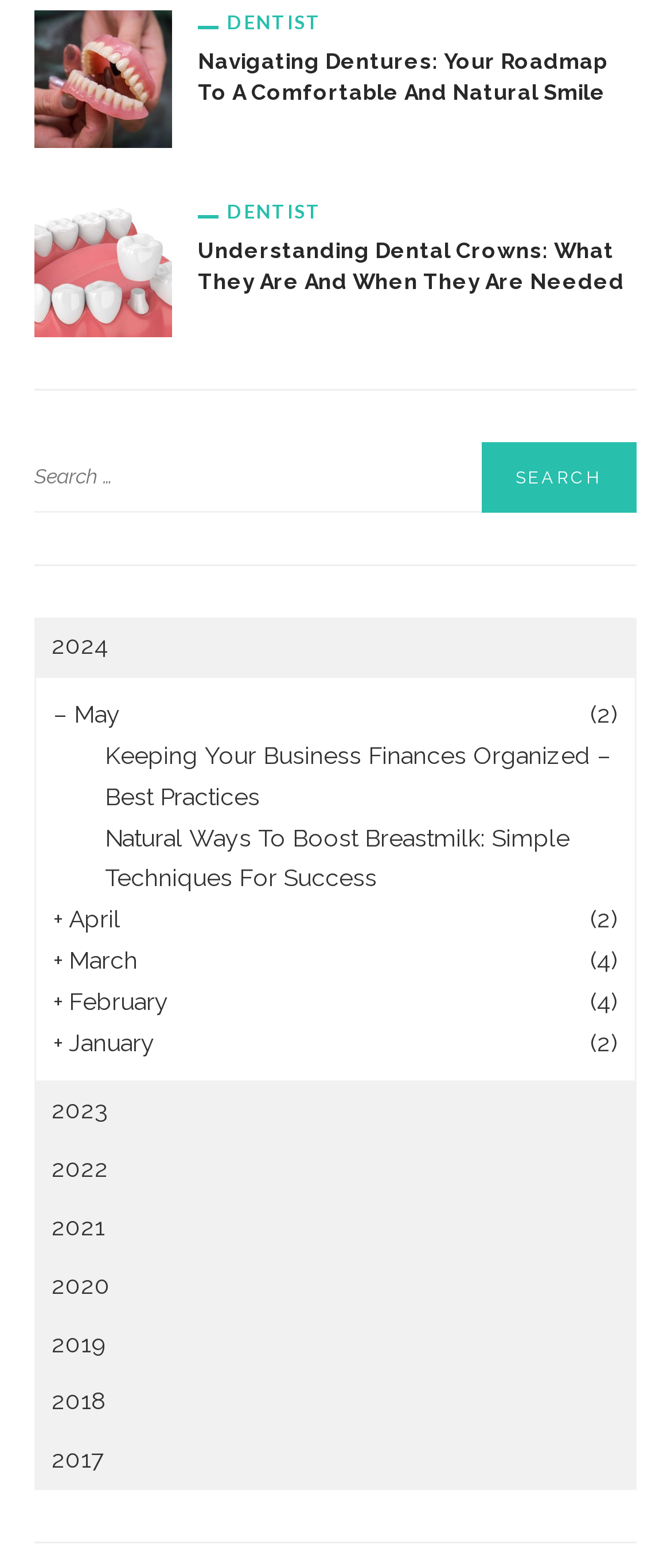How many years are listed in the archive section?
Kindly offer a detailed explanation using the data available in the image.

The archive section lists the years 2017, 2018, 2019, 2020, 2021, 2022, and 2023, which totals 7 years.